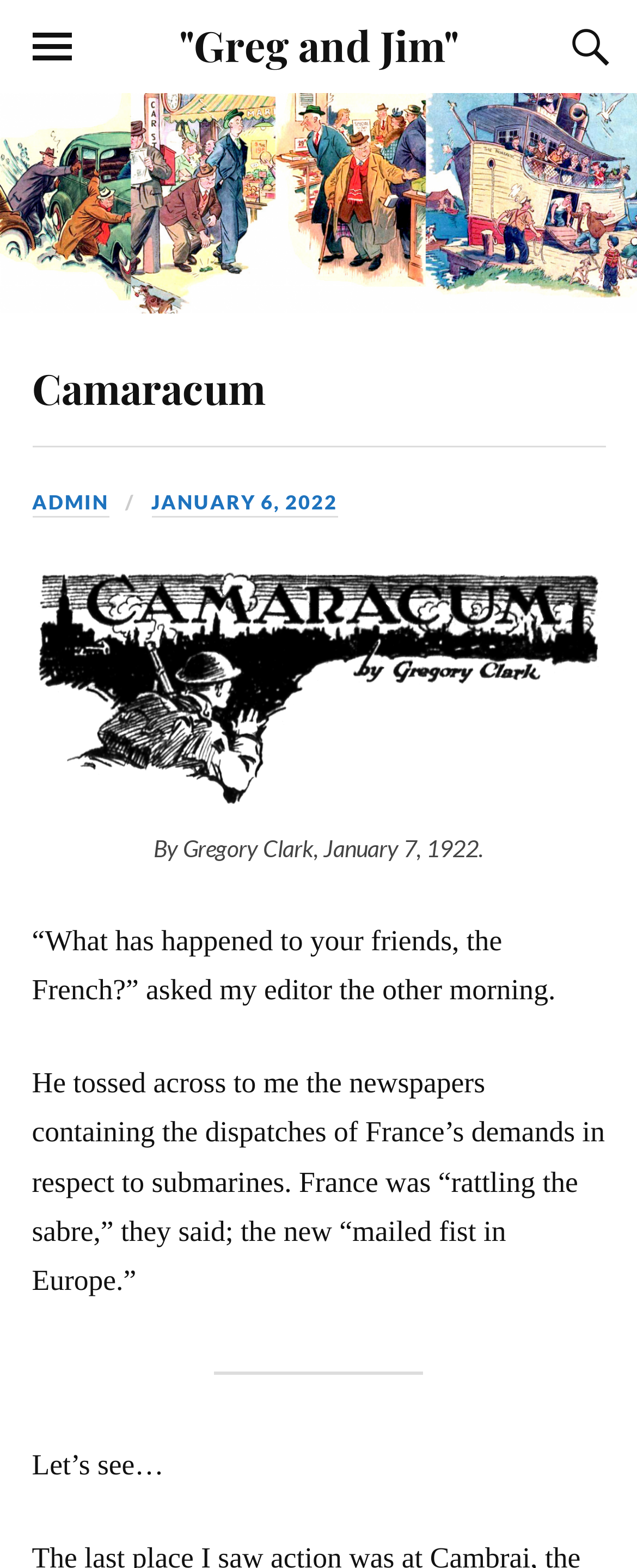Based on the element description Toggle the mobile menu, identify the bounding box coordinates for the UI element. The coordinates should be in the format (top-left x, top-left y, bottom-right x, bottom-right y) and within the 0 to 1 range.

[0.05, 0.002, 0.112, 0.058]